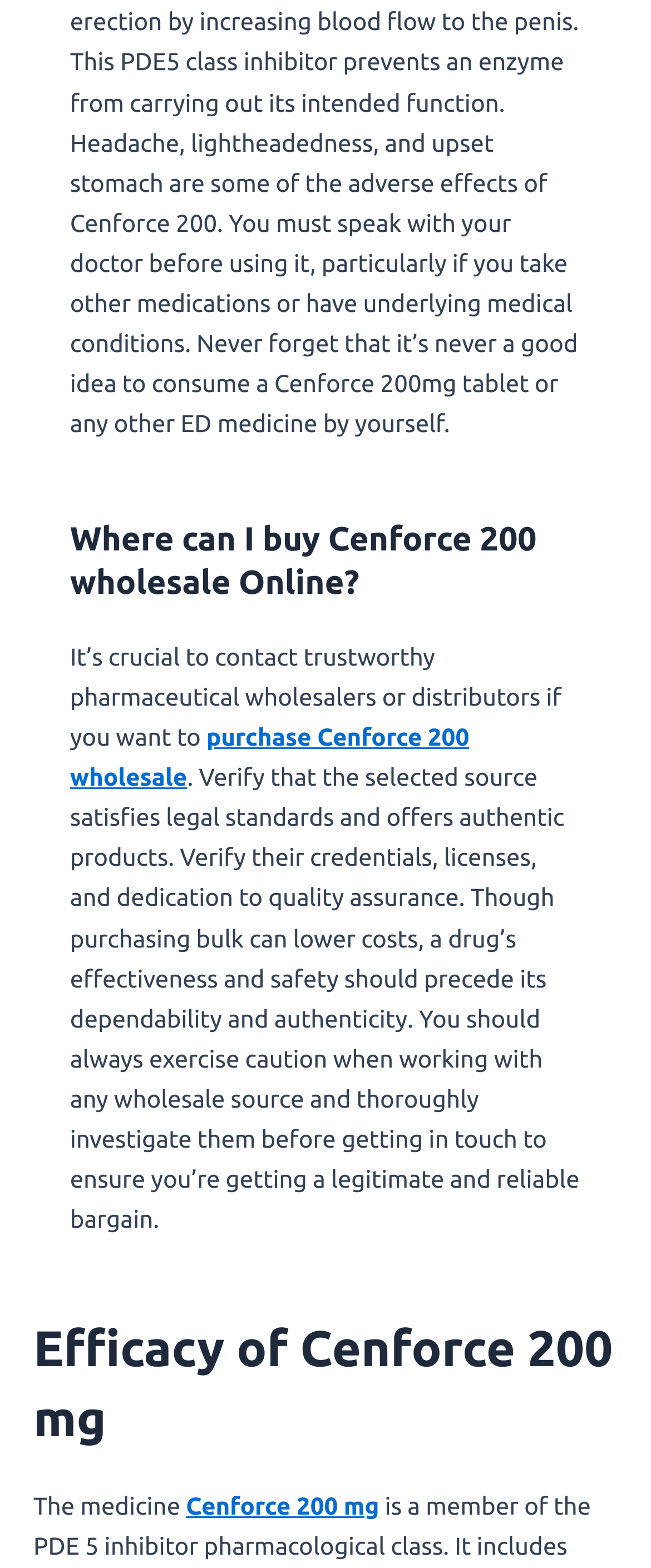Use a single word or phrase to answer the question: 
What is the name of the medicine being discussed?

Cenforce 200 mg